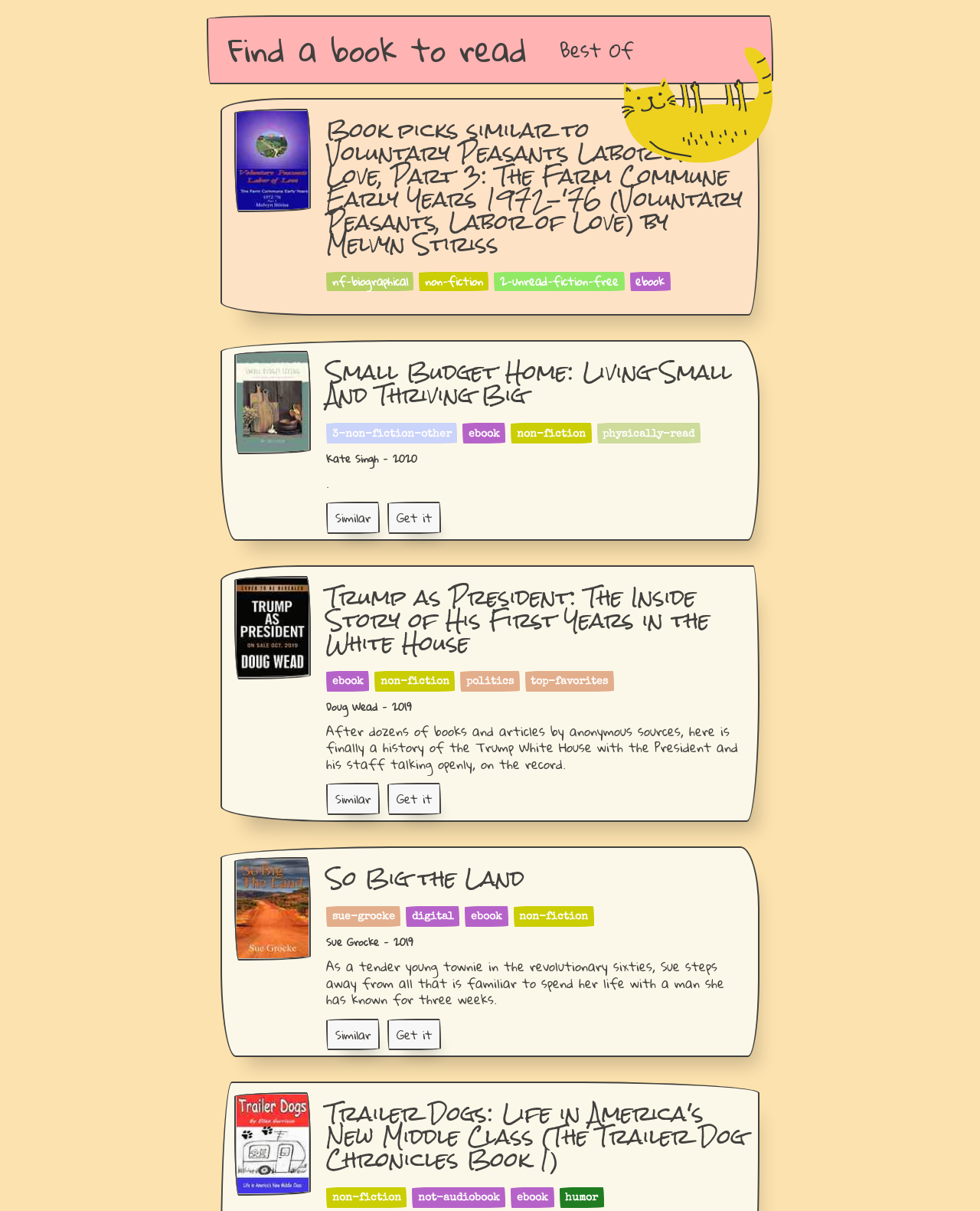Provide your answer in one word or a succinct phrase for the question: 
How many books are listed on this webpage?

4